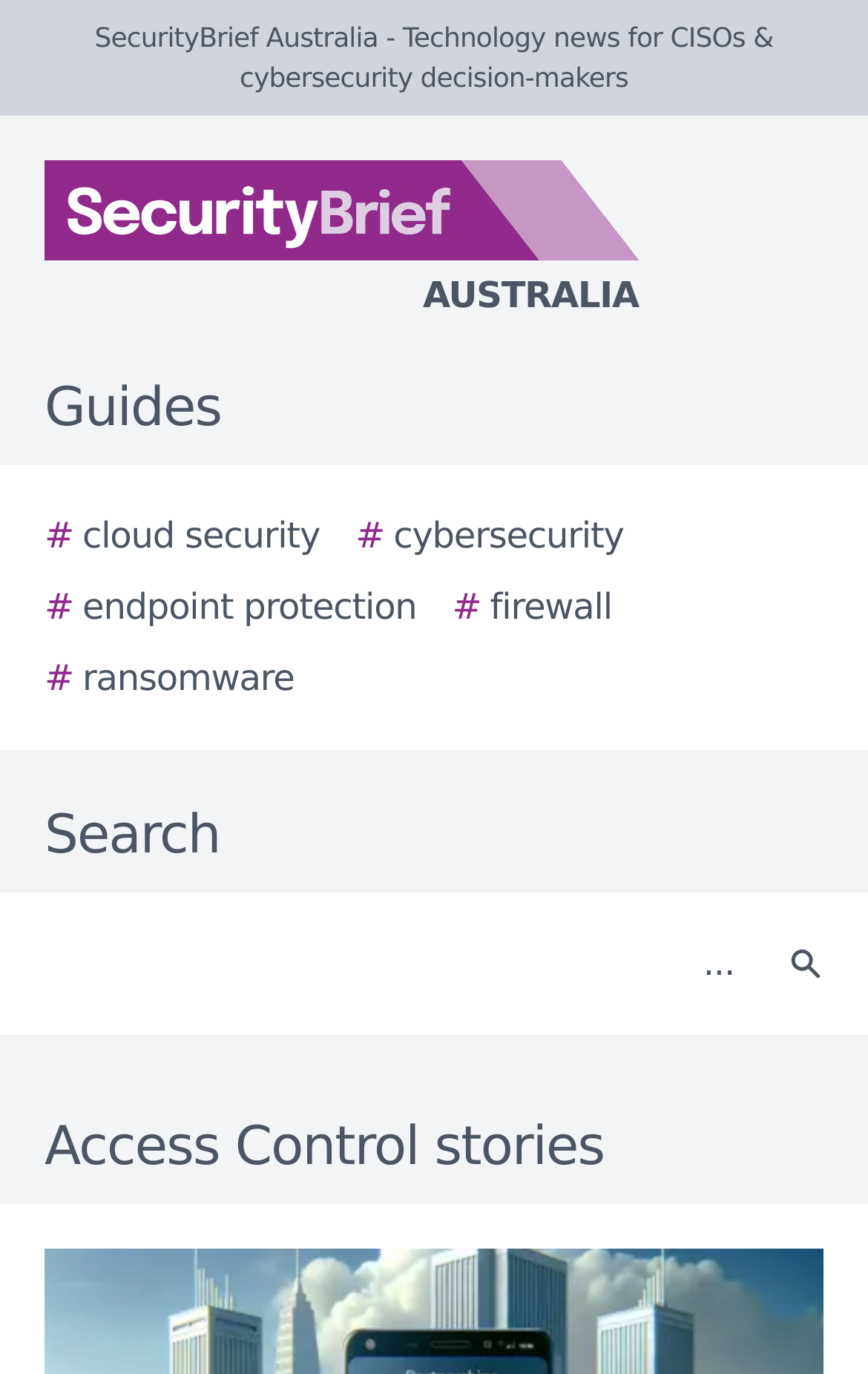Can you find and generate the webpage's heading?

Access Control stories